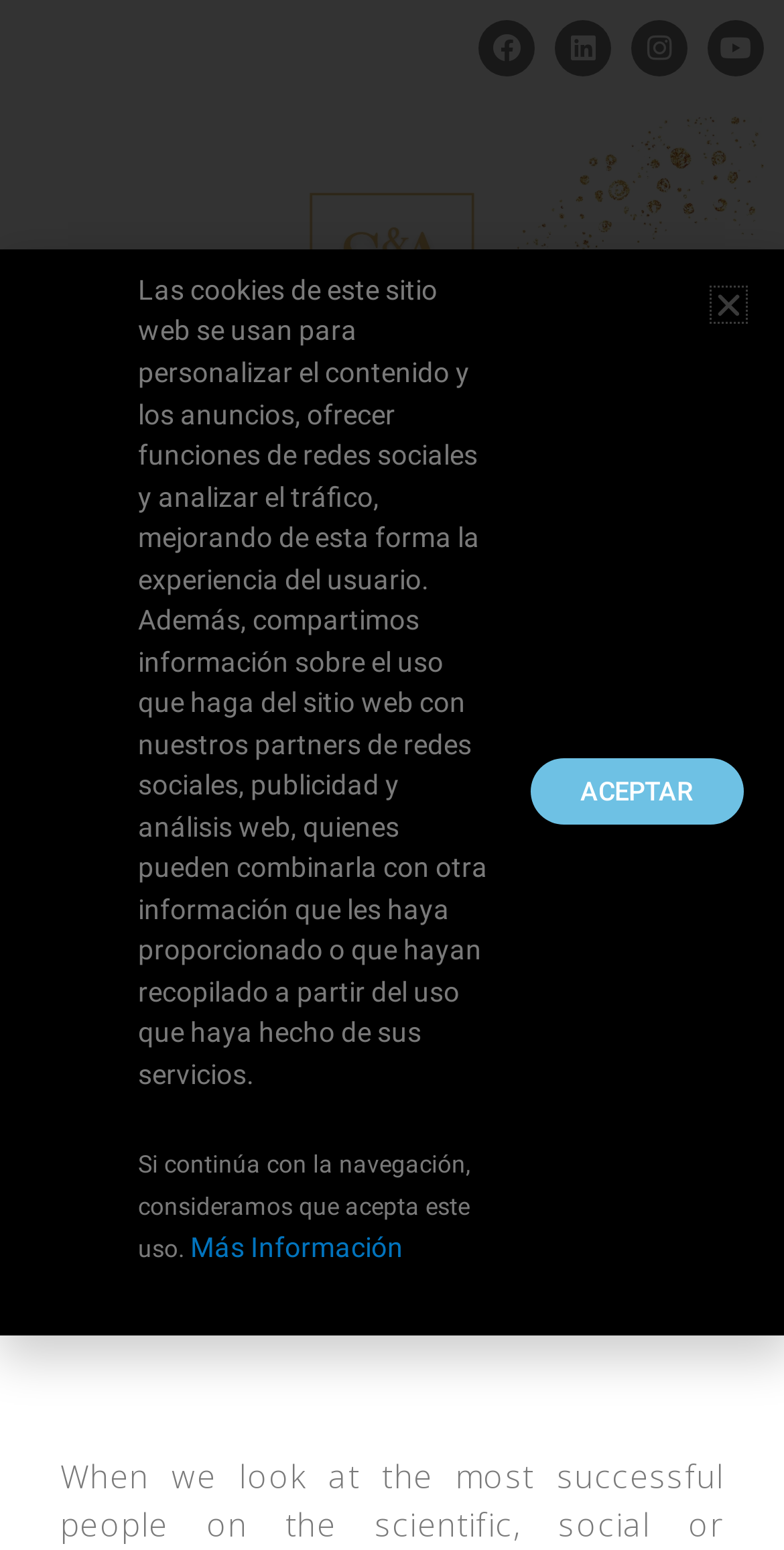What is the logo of the magazine?
Refer to the screenshot and answer in one word or phrase.

Spanish Arab Magazine